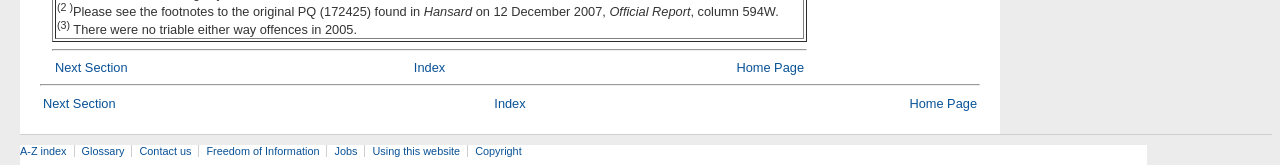What is the original PQ number?
Use the information from the screenshot to give a comprehensive response to the question.

The original PQ number can be found in the first sentence of the webpage, which states 'Please see the footnotes to the original PQ (172425) found in...'.